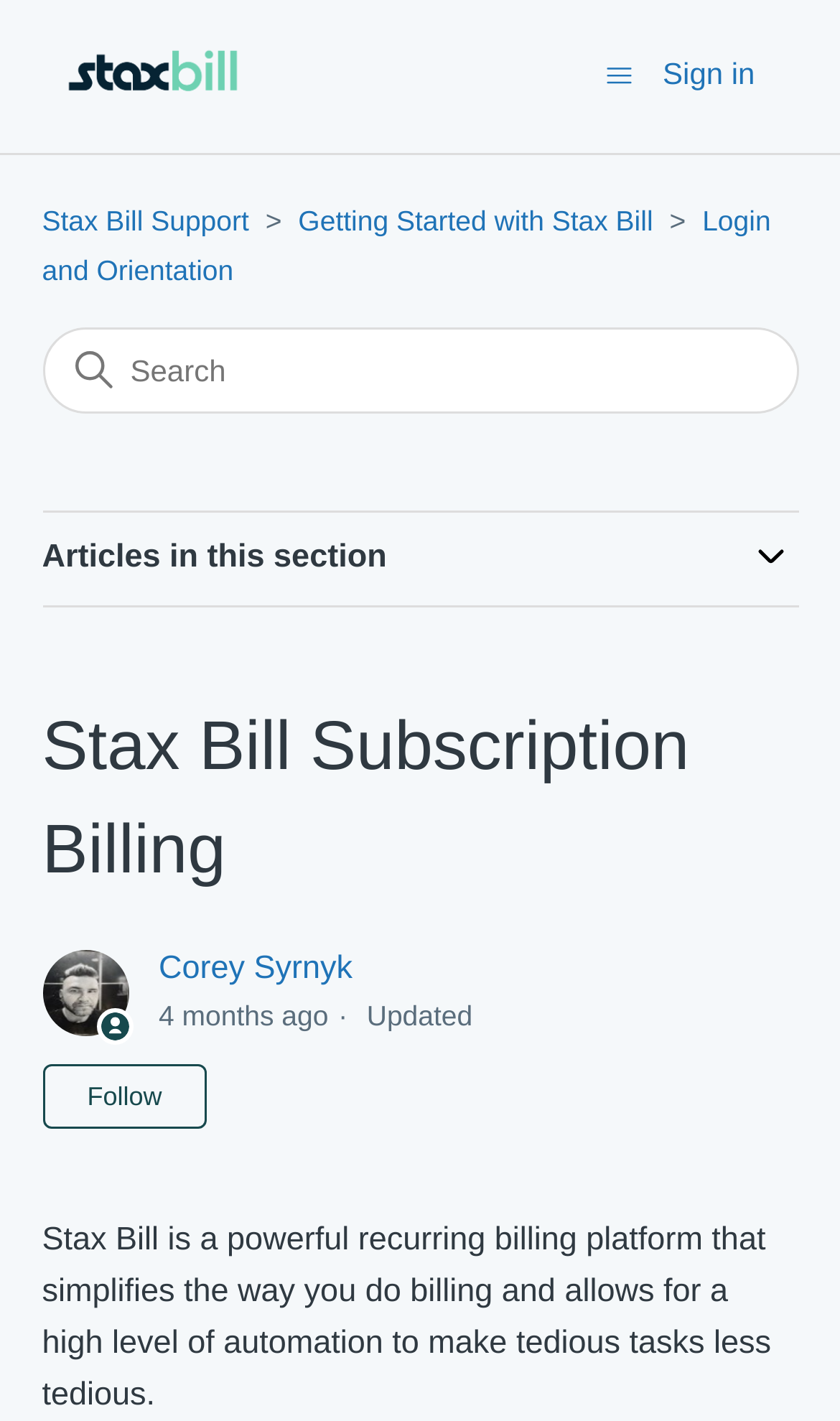Locate the bounding box coordinates of the segment that needs to be clicked to meet this instruction: "Toggle navigation menu".

[0.719, 0.04, 0.753, 0.066]